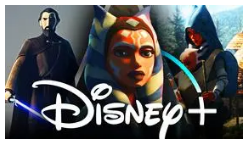Generate an in-depth description of the image.

The image showcases a striking visual from the Star Wars franchise, prominently featuring character designs and elements associated with the animated series available on Disney+. In the center, the recognizable logo of Disney+ is displayed, symbolizing the streaming service's commitment to offering exclusive content from the Star Wars universe. Flanking the logo, characters depict a blend of styles typical of animated storytelling, suggesting a continuation of the narrative threads explored in series like "The Clone Wars" and possibly new adventures in upcoming shows. The composition conveys an excitement for the animated world of Star Wars, enticing fans with a visual reminder of their beloved characters and stories.